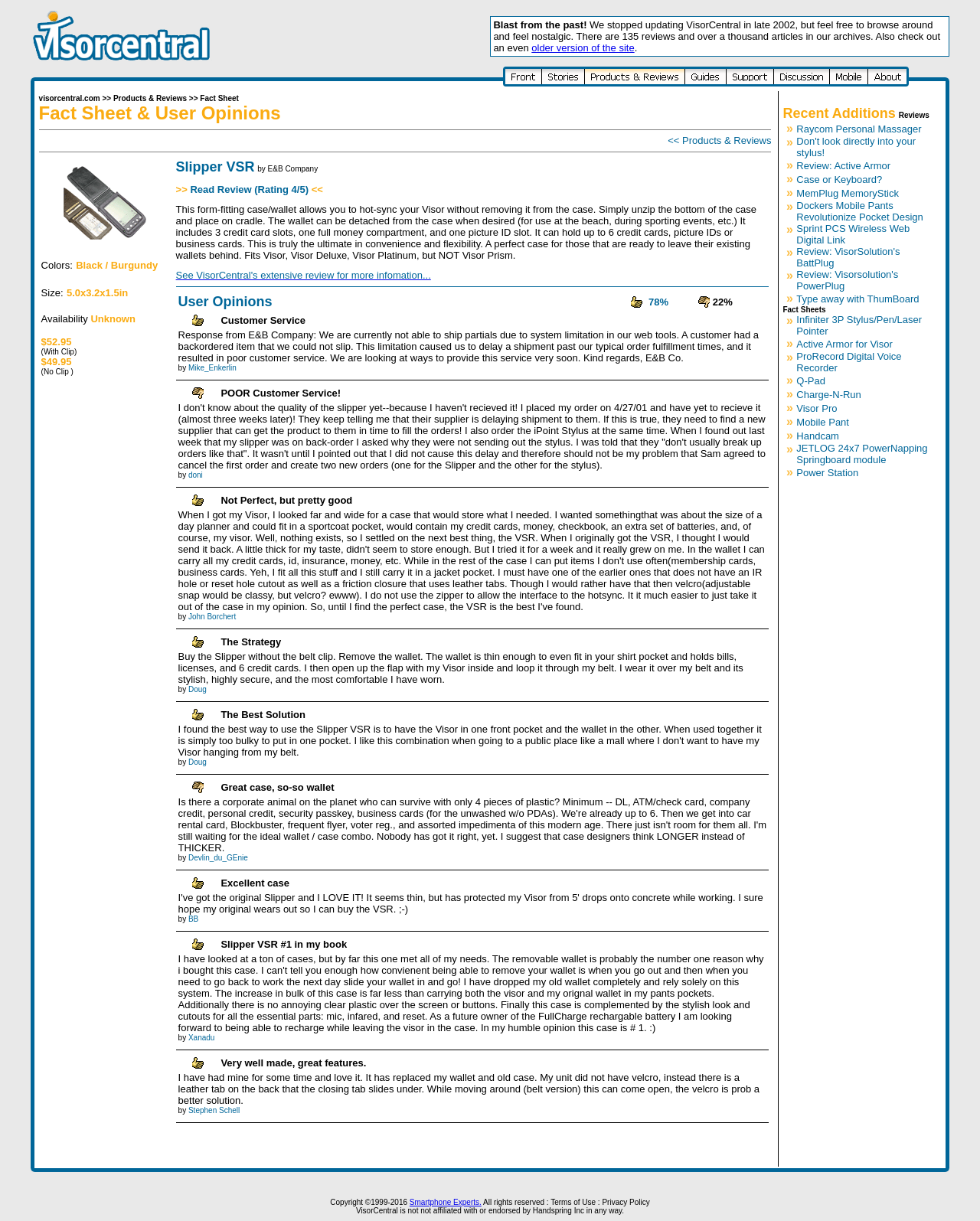What is the price of the Slipper VSR with a clip?
Based on the image, answer the question in a detailed manner.

The price of the Slipper VSR with a clip can be found in the product description section, where it says 'Availability Unknown $52.95 (With Clip) $49.95 (No Clip )'.